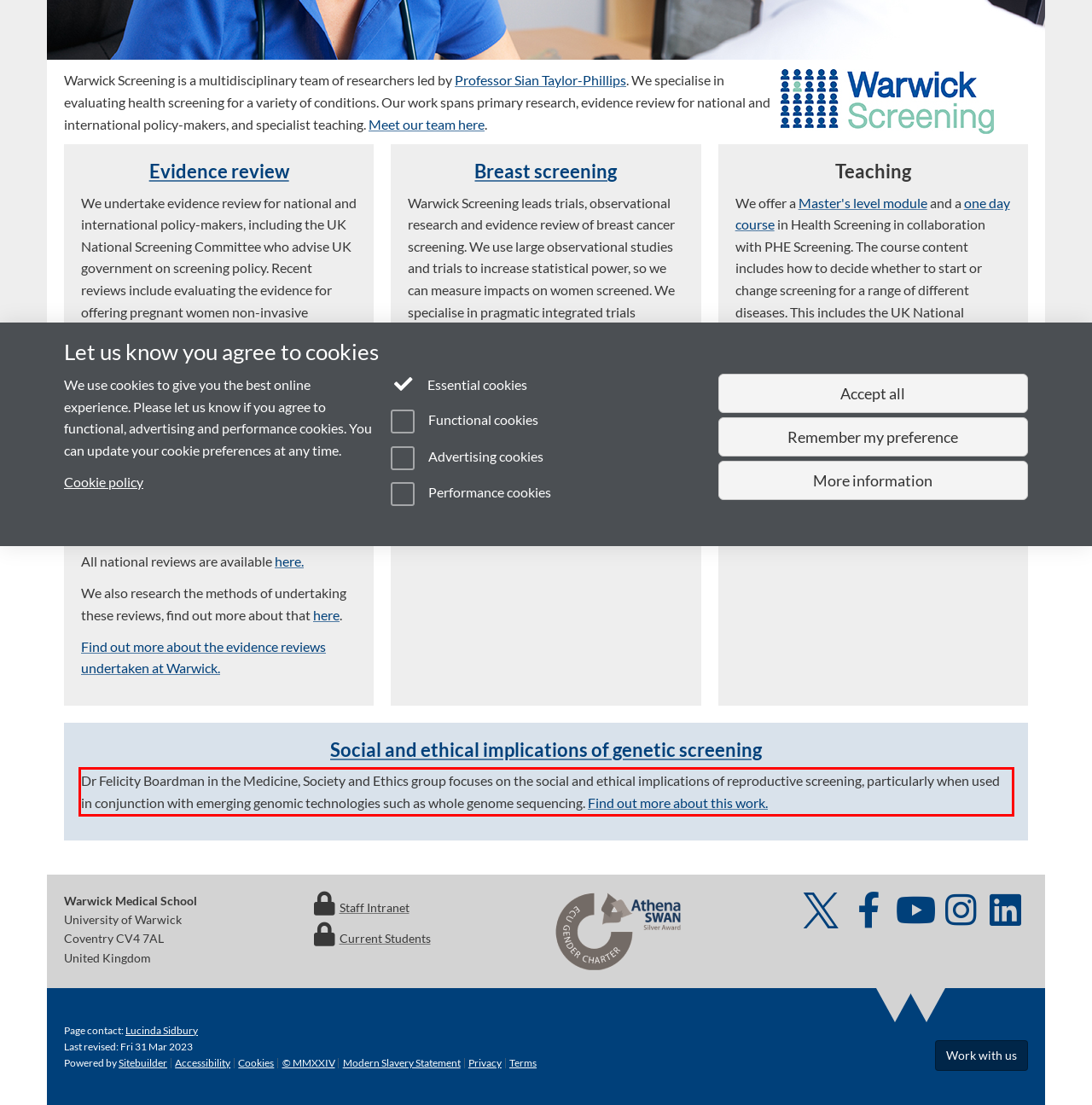Identify the text within the red bounding box on the webpage screenshot and generate the extracted text content.

Dr Felicity Boardman in the Medicine, Society and Ethics group focuses on the social and ethical implications of reproductive screening, particularly when used in conjunction with emerging genomic technologies such as whole genome sequencing. Find out more about this work.